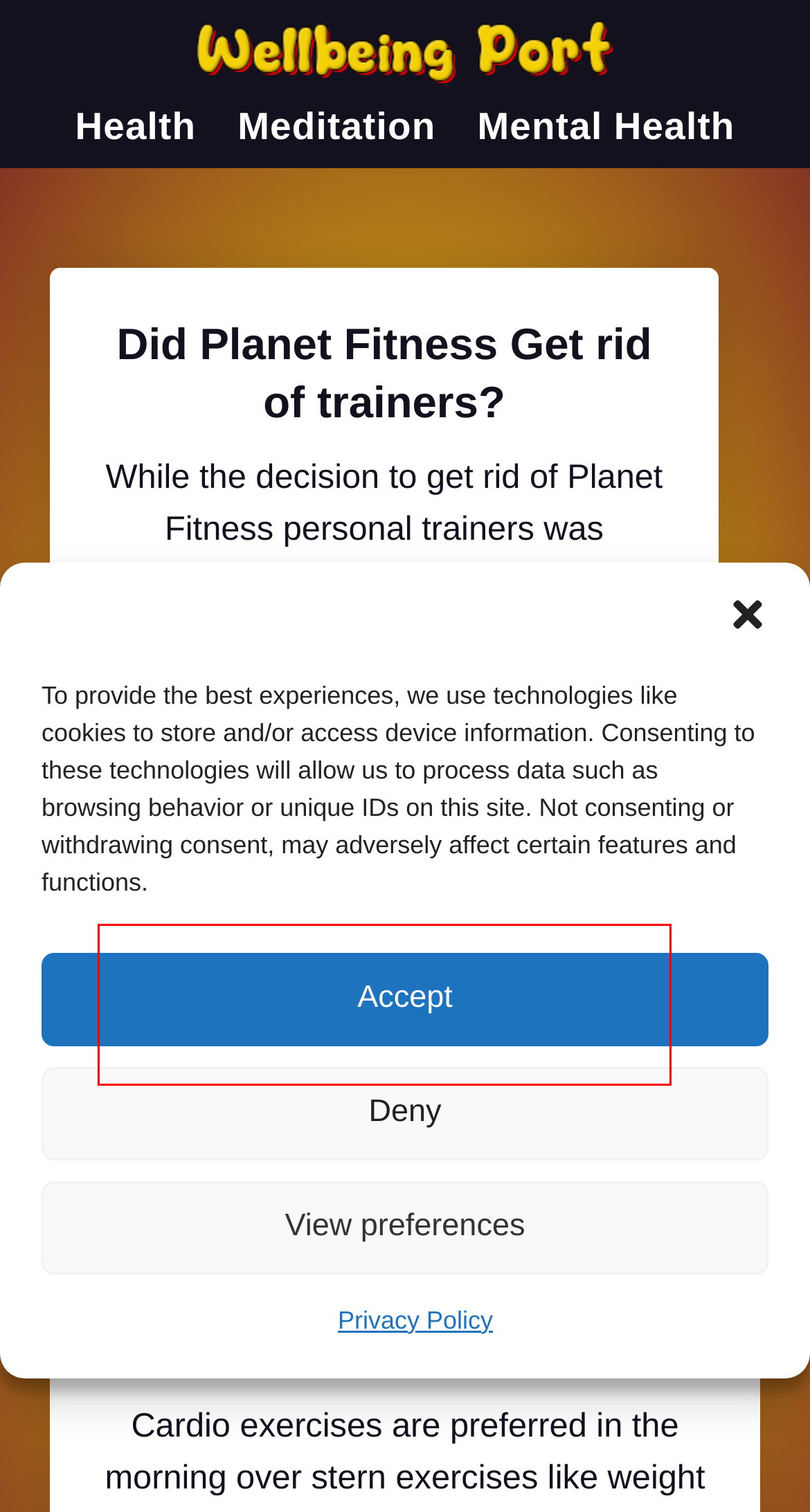Within the provided webpage screenshot, find the red rectangle bounding box and perform OCR to obtain the text content.

Full-body workout: Turkish get-ups work major muscle groups across your entire body, including your glutes, traps, lower-back muscles, hamstrings, triceps, lats, and calves. How long should…